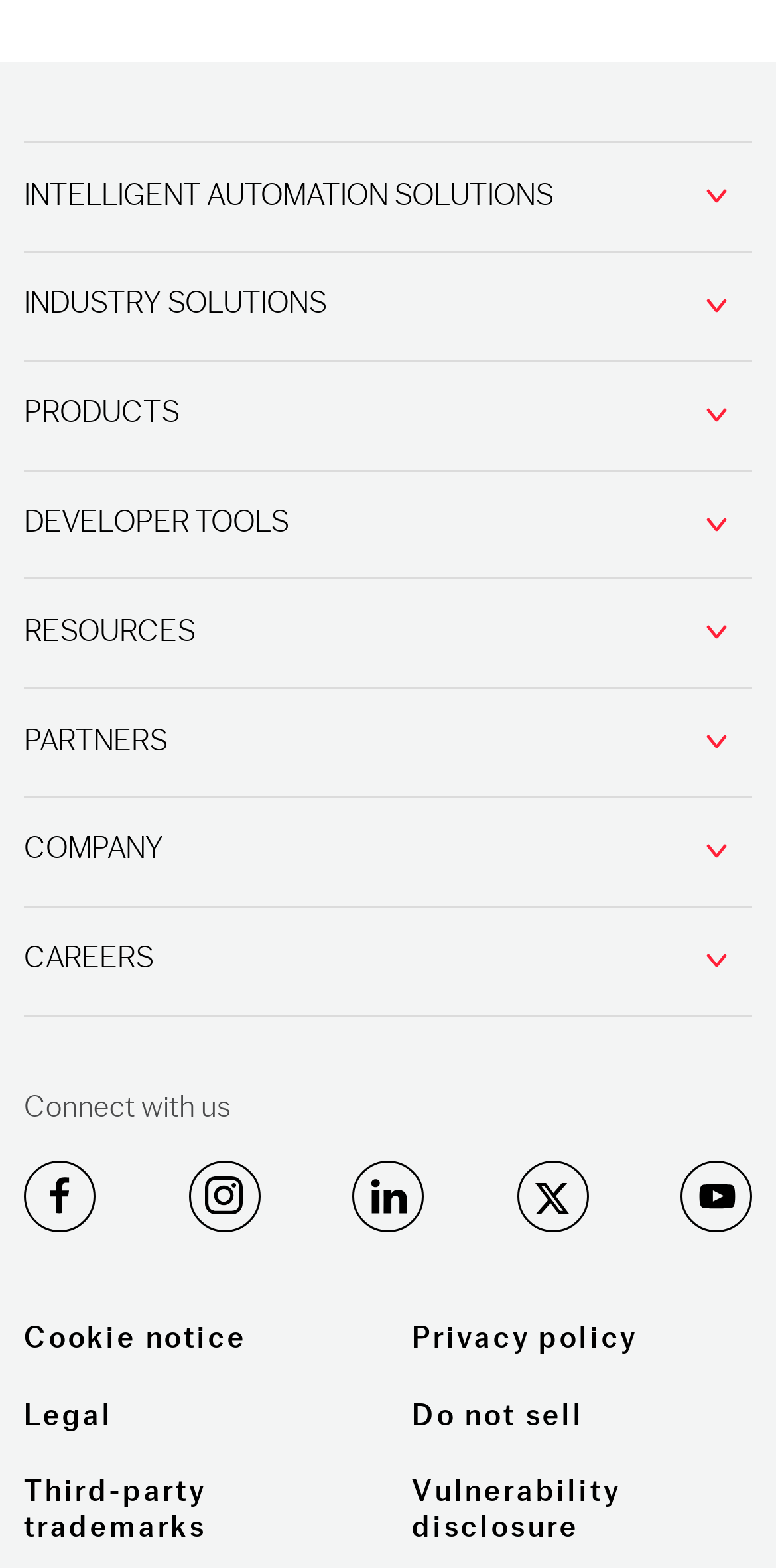Please find and report the bounding box coordinates of the element to click in order to perform the following action: "Click on Accounts Payable Automation". The coordinates should be expressed as four float numbers between 0 and 1, in the format [left, top, right, bottom].

[0.113, 0.201, 0.731, 0.231]